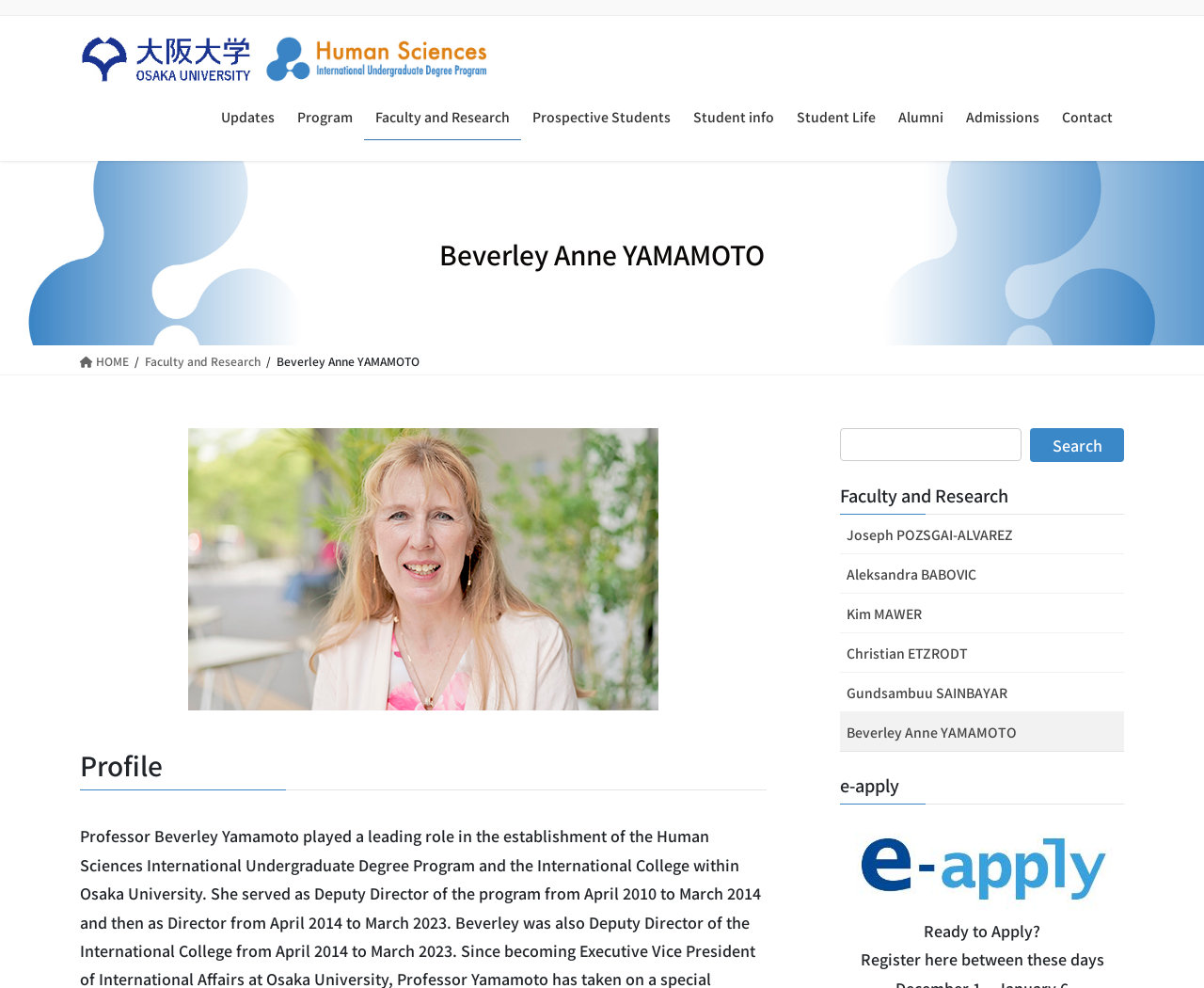What is the function of the search box?
Look at the image and provide a short answer using one word or a phrase.

To search the website